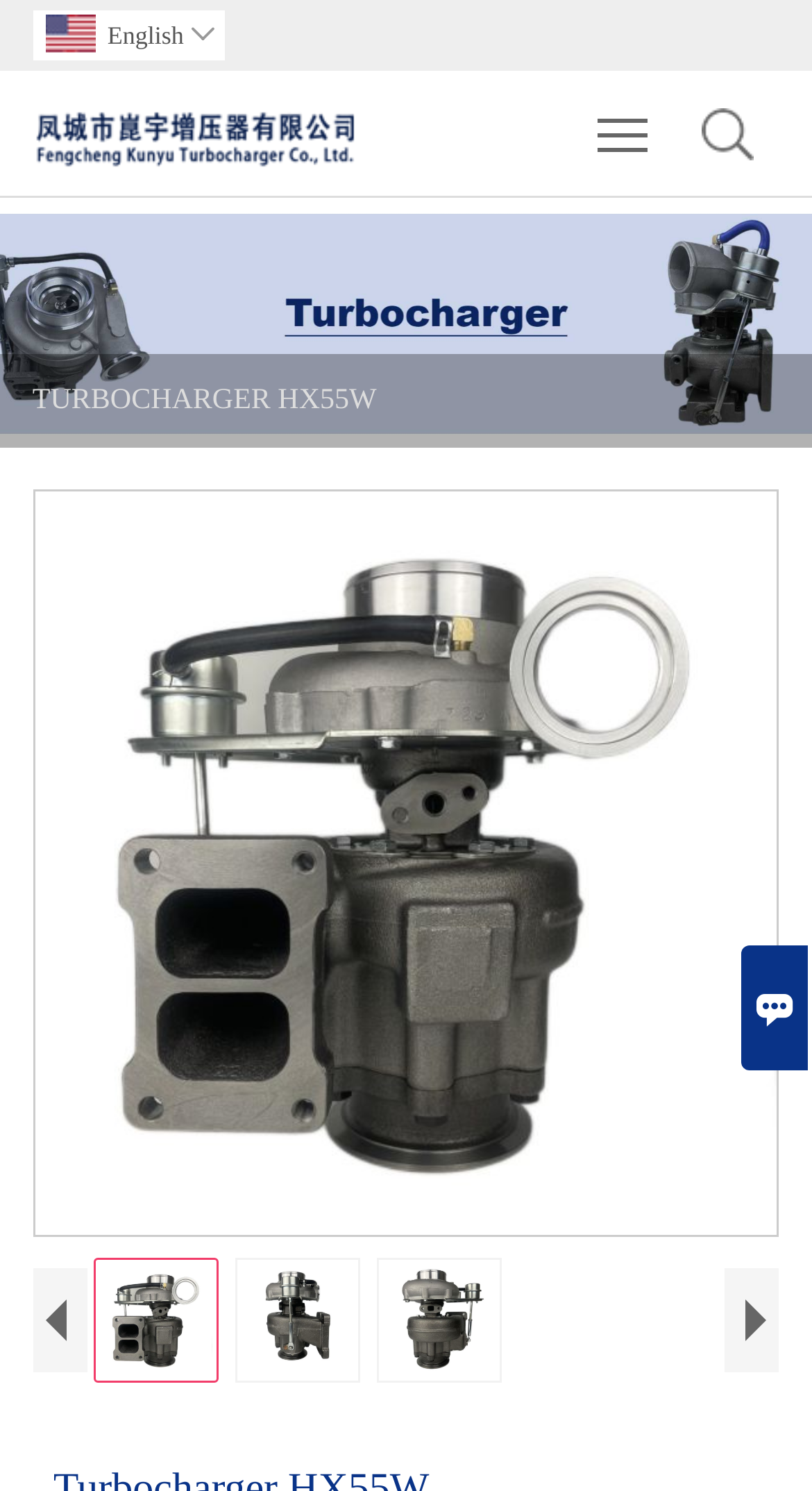Please answer the following question using a single word or phrase: 
What is the product name displayed prominently on the webpage?

TURBOCHARGER HX55W